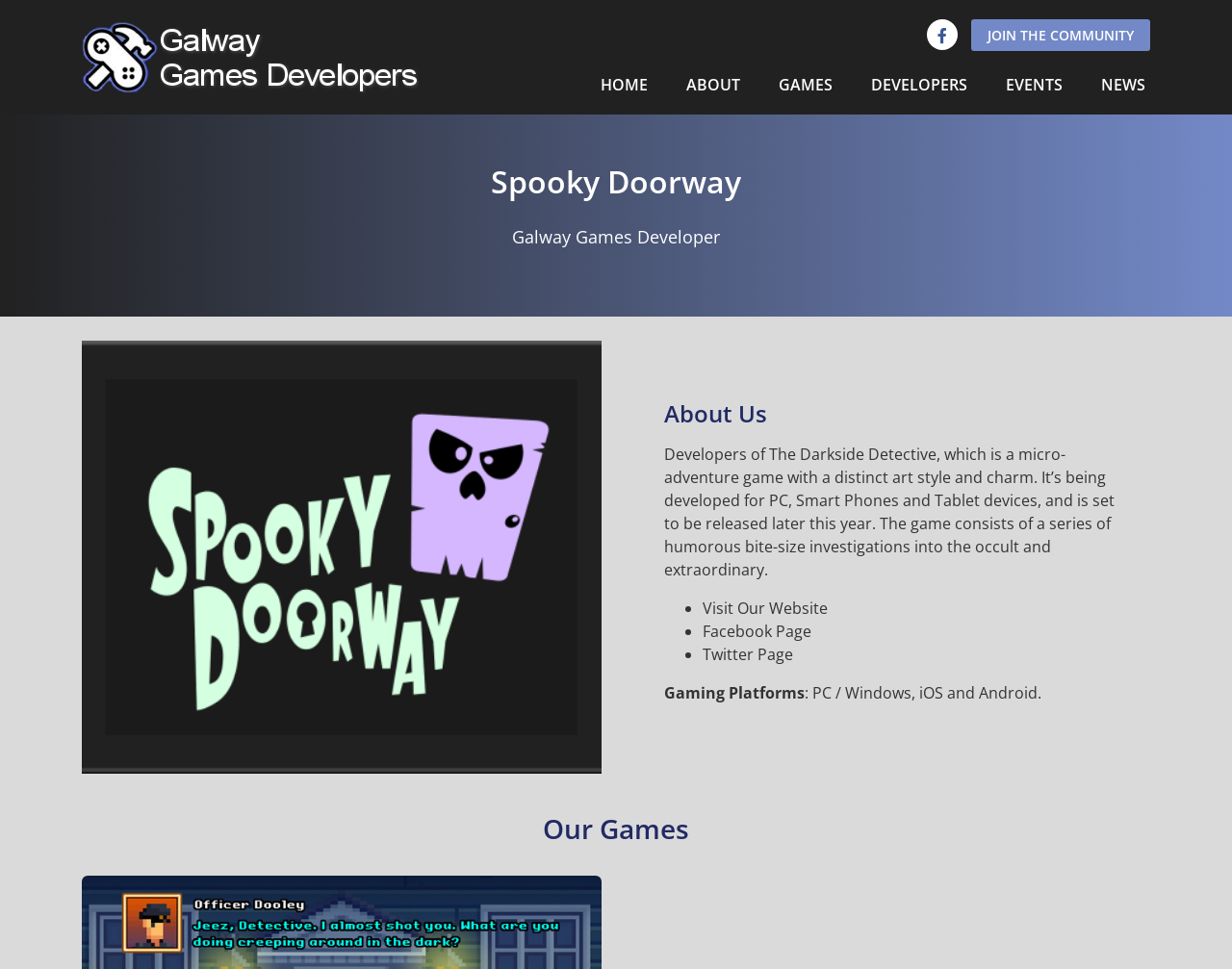Specify the bounding box coordinates of the element's area that should be clicked to execute the given instruction: "Click the logo". The coordinates should be four float numbers between 0 and 1, i.e., [left, top, right, bottom].

[0.055, 0.032, 0.352, 0.087]